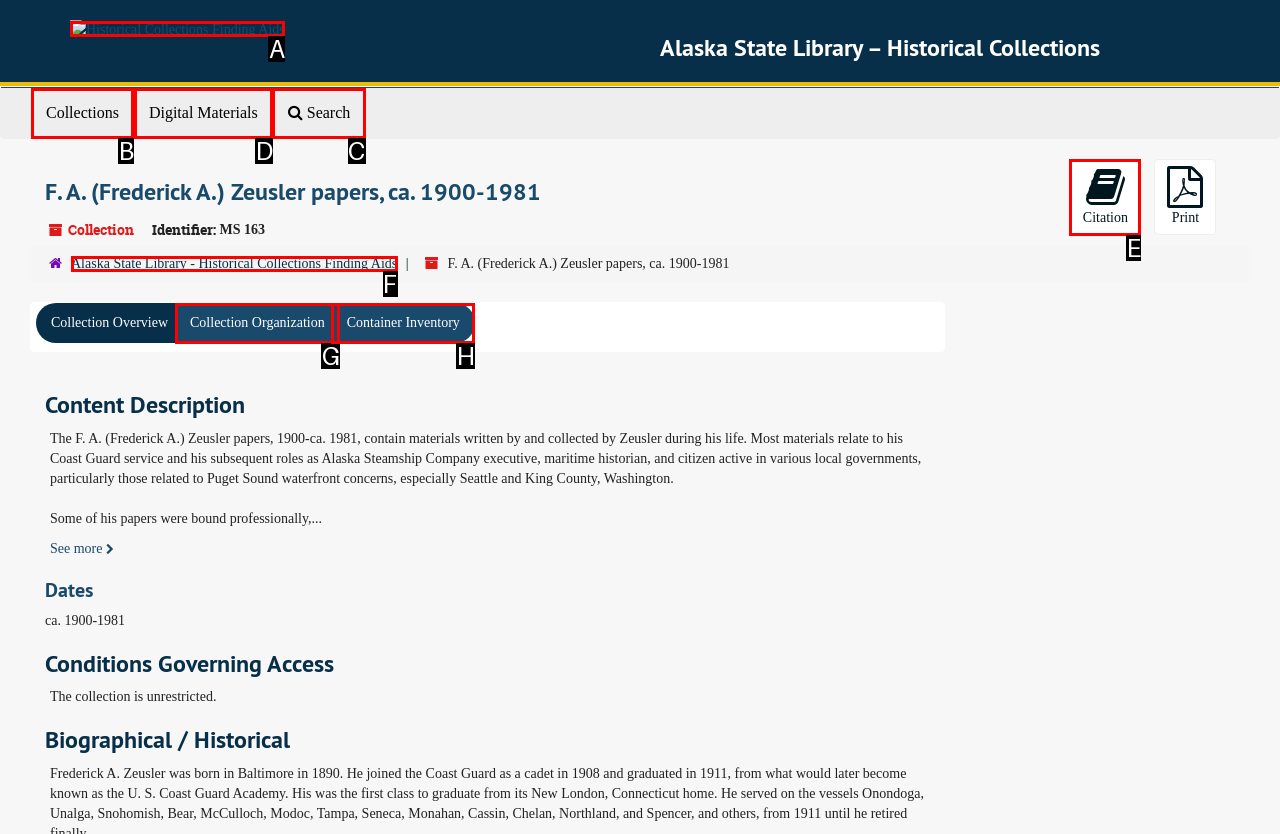Select the appropriate HTML element to click for the following task: Upload an image
Answer with the letter of the selected option from the given choices directly.

None